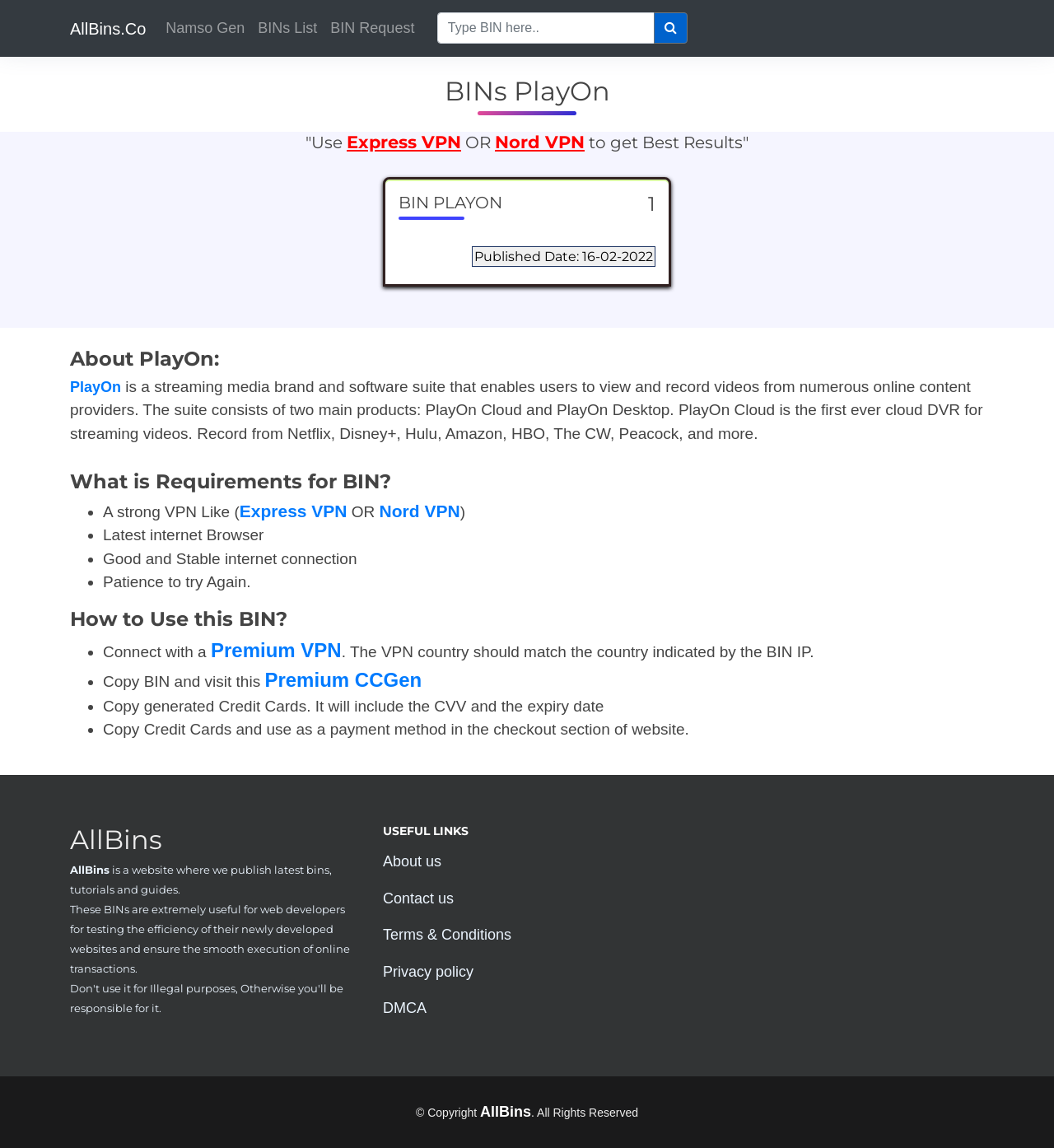Locate the bounding box coordinates of the element's region that should be clicked to carry out the following instruction: "Visit AllBins.Co". The coordinates need to be four float numbers between 0 and 1, i.e., [left, top, right, bottom].

[0.066, 0.01, 0.138, 0.039]